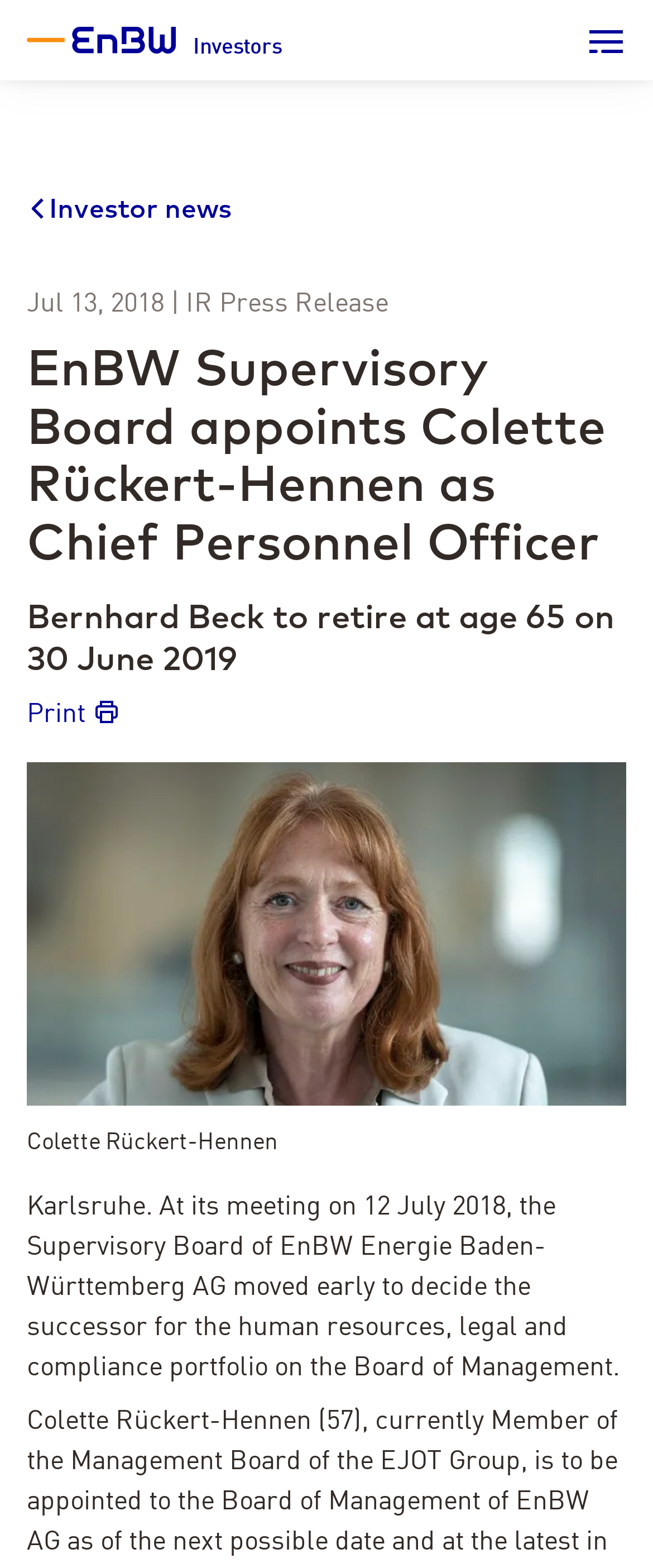What is the date of Bernhard Beck's retirement?
Answer the question based on the image using a single word or a brief phrase.

30 June 2019